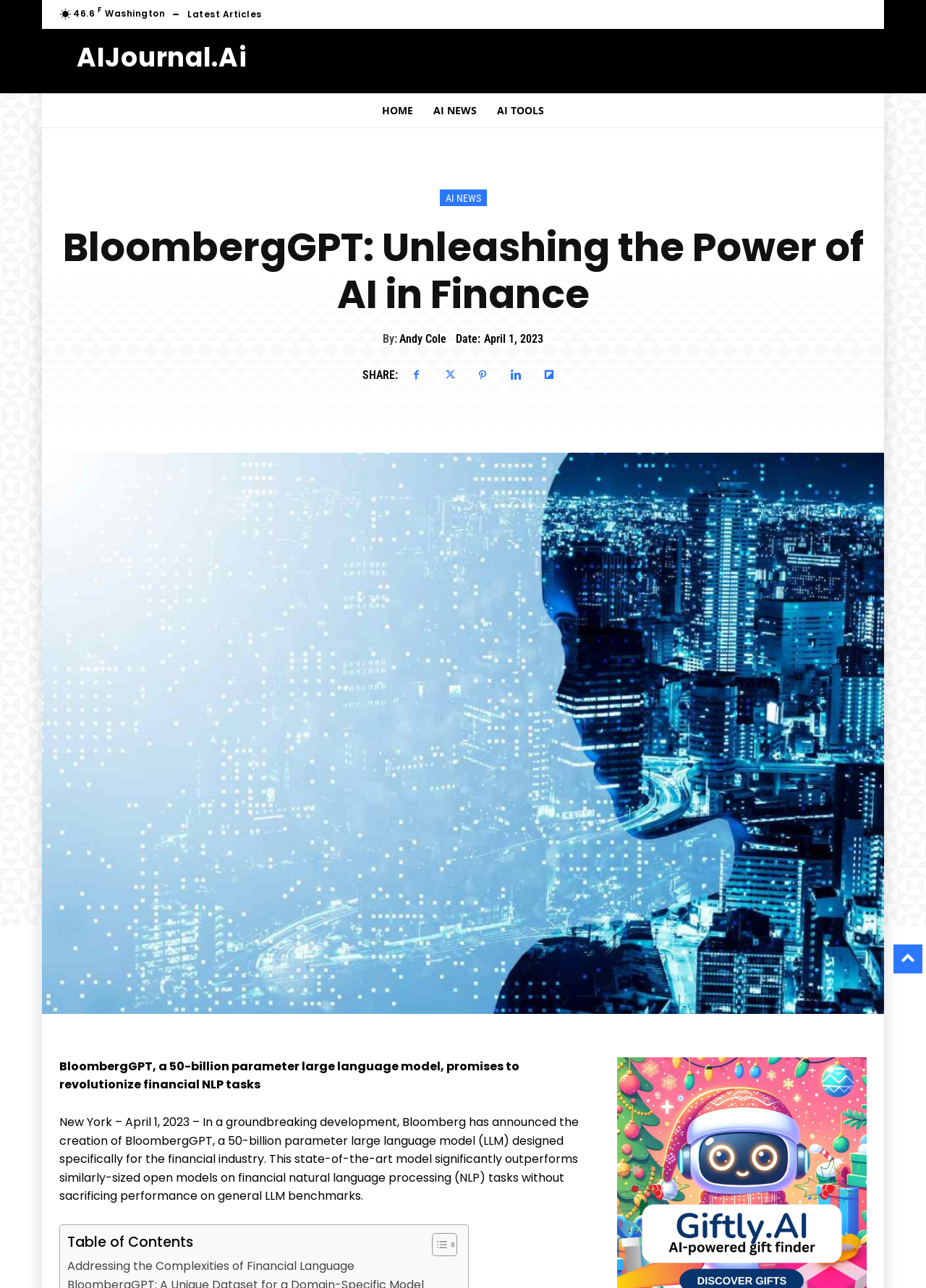Highlight the bounding box coordinates of the element you need to click to perform the following instruction: "Click on the 'Pro' pricing plan."

[0.514, 0.236, 0.543, 0.251]